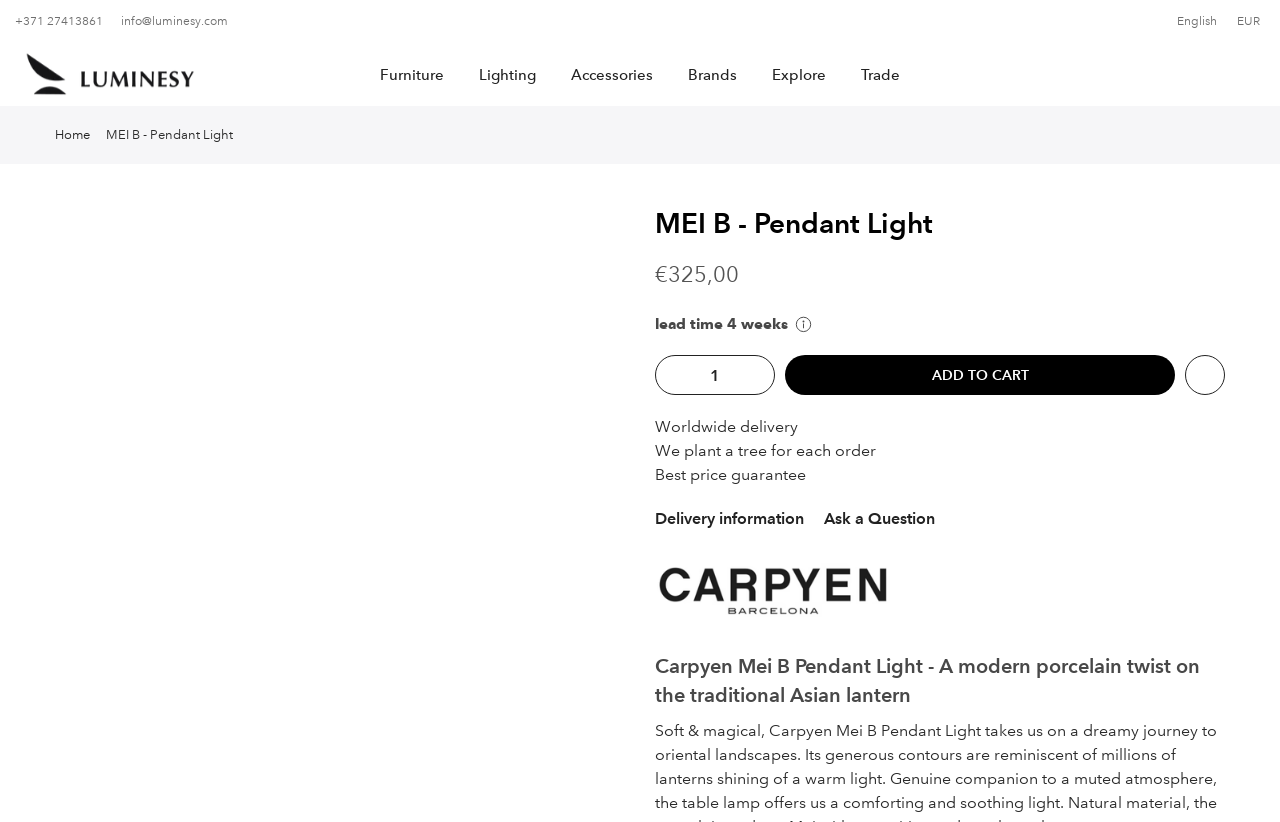Given the element description: "Accessories", predict the bounding box coordinates of this UI element. The coordinates must be four float numbers between 0 and 1, given as [left, top, right, bottom].

[0.432, 0.054, 0.524, 0.129]